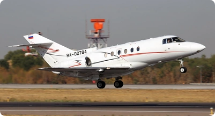What is the aircraft known for?
Use the image to give a comprehensive and detailed response to the question.

The question asks about what the aircraft is known for. According to the caption, this specific model of aircraft is known for its efficiency and luxurious interior, making it a popular choice among private operators. Therefore, the answer is efficiency and luxury.